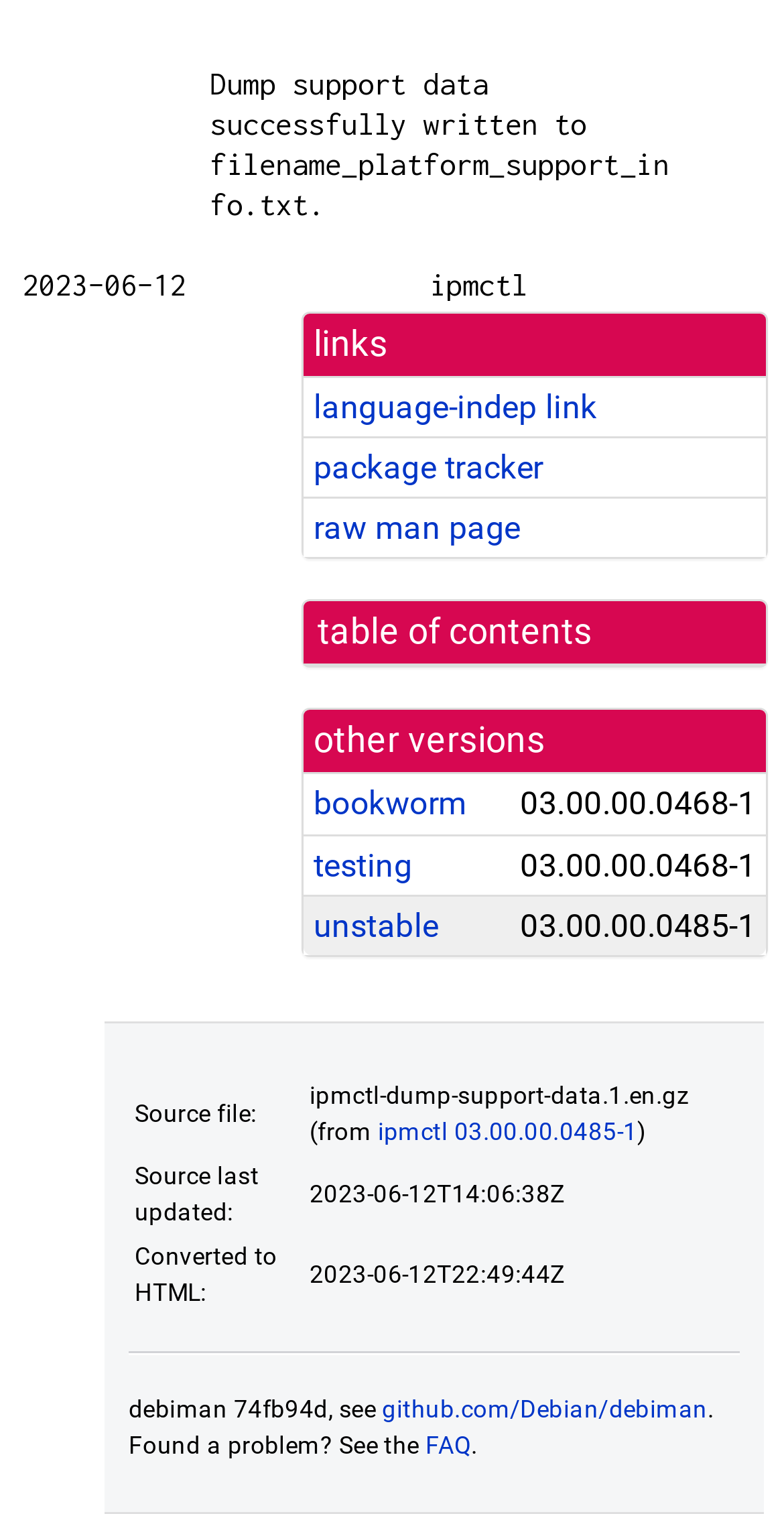Give a concise answer of one word or phrase to the question: 
What is the version of ipmctl in the 'other versions' section?

03.00.00.0468-1